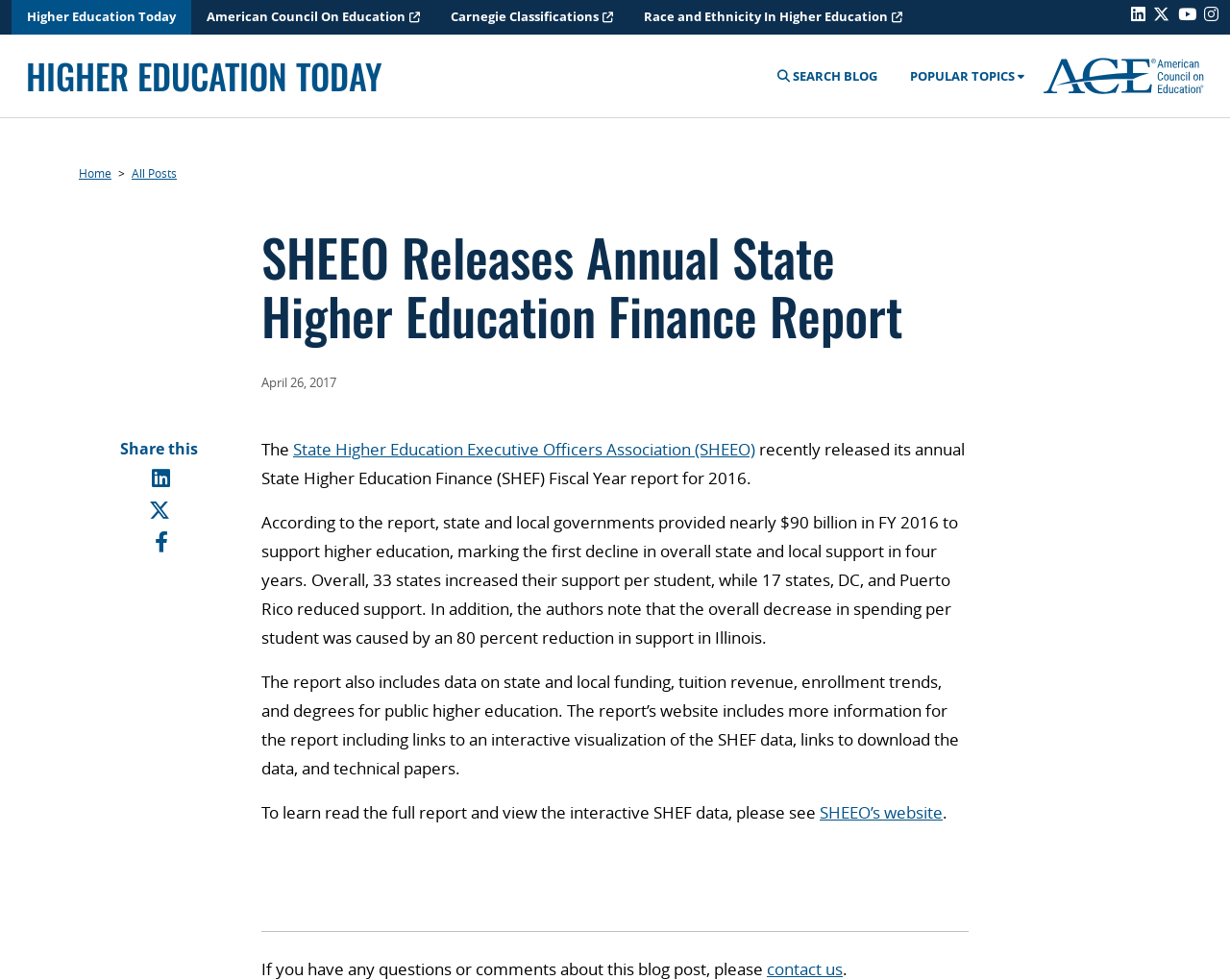Highlight the bounding box coordinates of the region I should click on to meet the following instruction: "Visit Higher Education Today".

[0.021, 0.05, 0.311, 0.103]